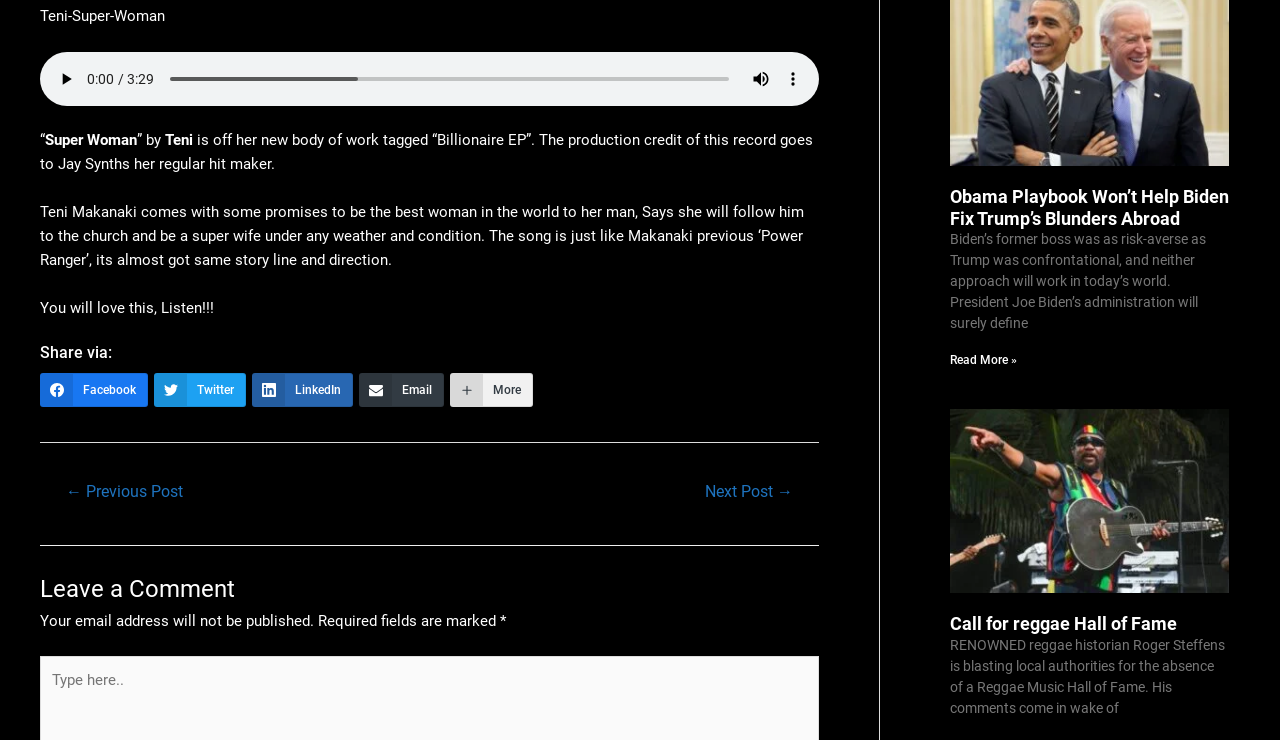Extract the bounding box coordinates of the UI element described: "Reports and Statements". Provide the coordinates in the format [left, top, right, bottom] with values ranging from 0 to 1.

None